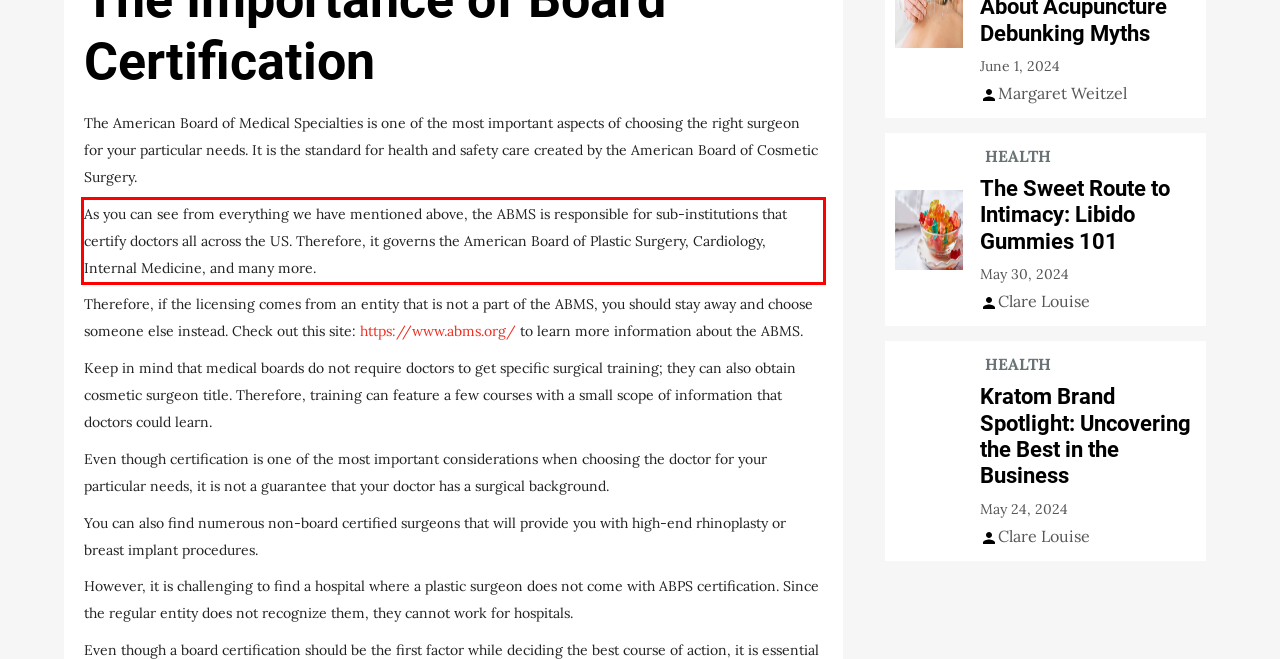Examine the webpage screenshot and use OCR to obtain the text inside the red bounding box.

As you can see from everything we have mentioned above, the ABMS is responsible for sub-institutions that certify doctors all across the US. Therefore, it governs the American Board of Plastic Surgery, Cardiology, Internal Medicine, and many more.